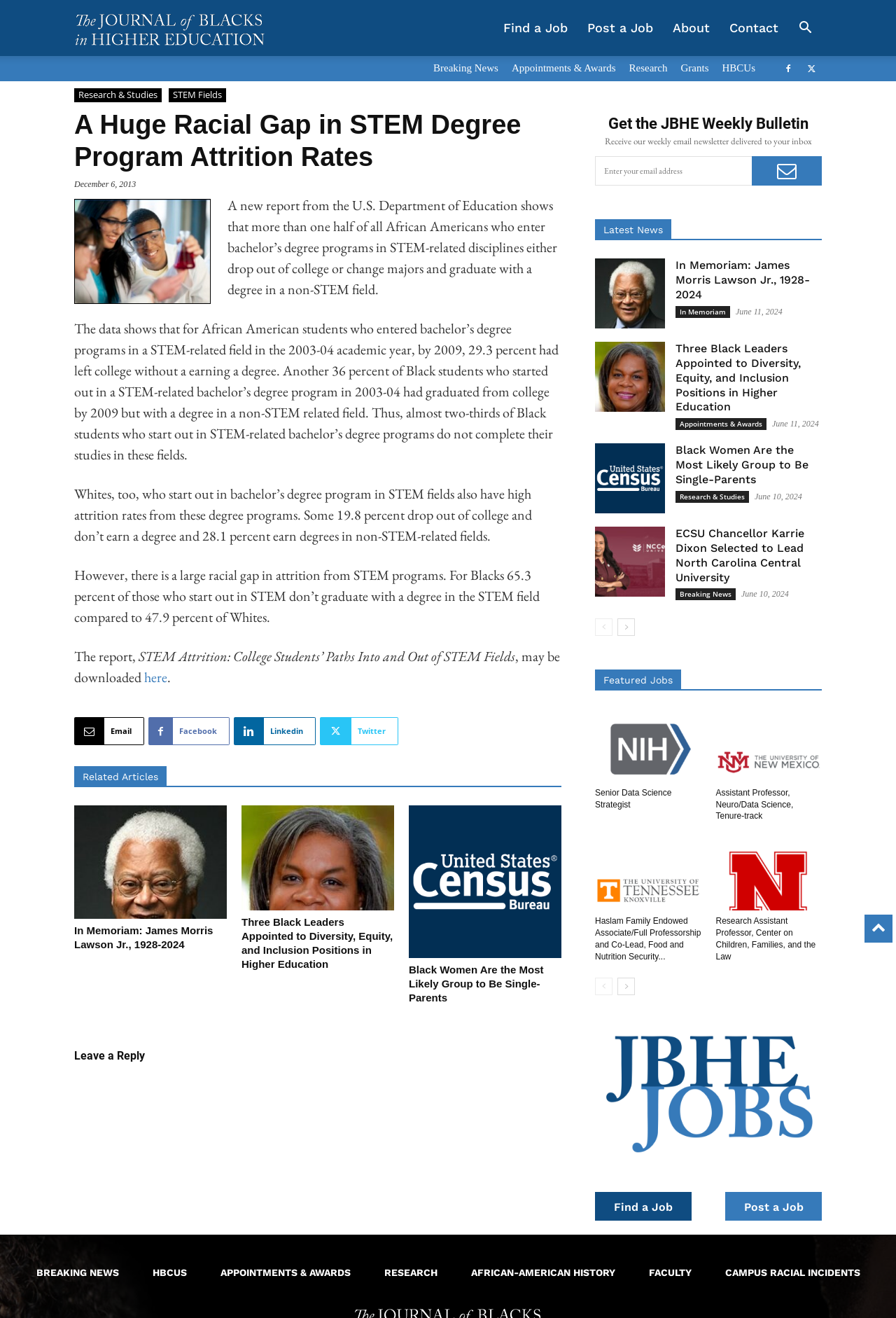Determine the bounding box coordinates of the clickable region to execute the instruction: "Click the 'Search' button". The coordinates should be four float numbers between 0 and 1, denoted as [left, top, right, bottom].

[0.88, 0.014, 0.917, 0.028]